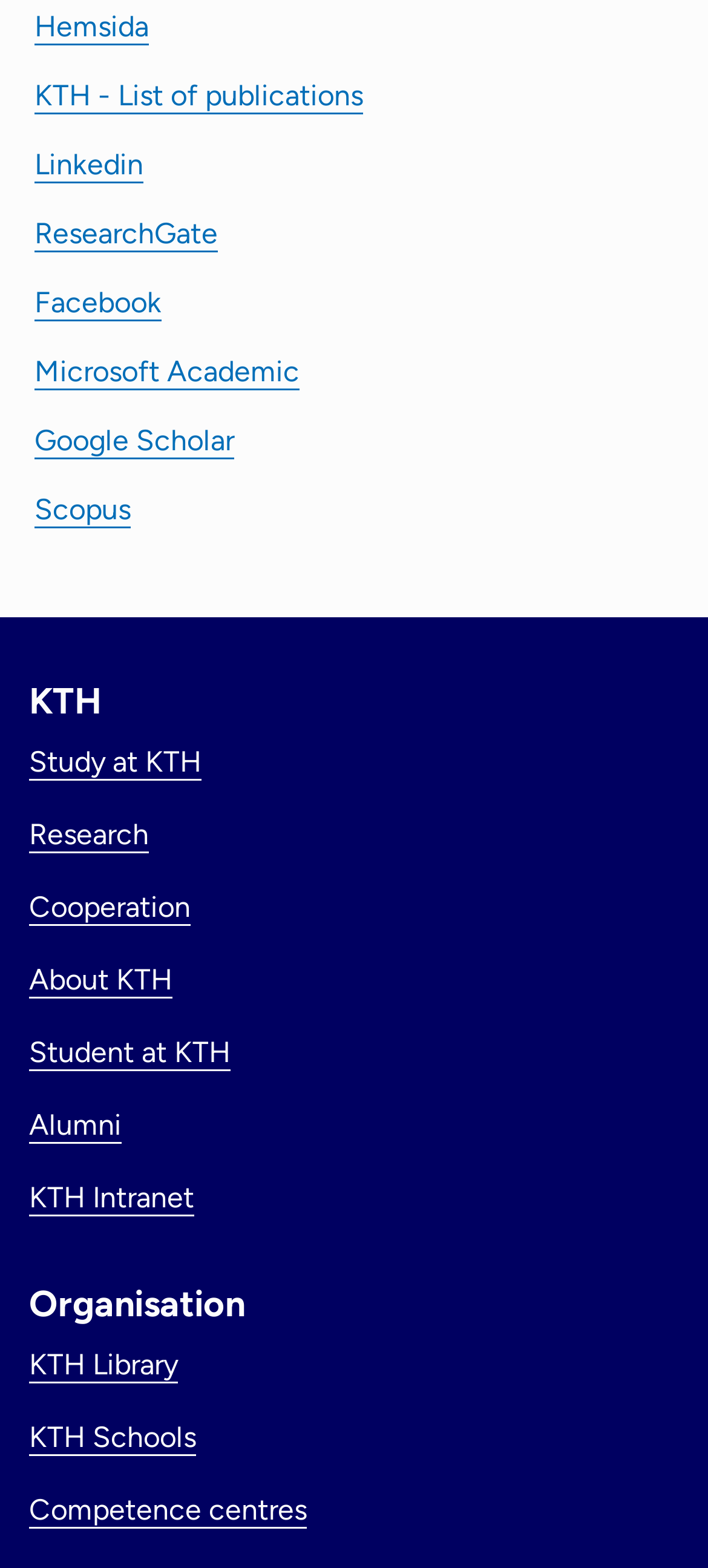Find the bounding box coordinates of the UI element according to this description: "Student at KTH".

[0.041, 0.66, 0.326, 0.682]